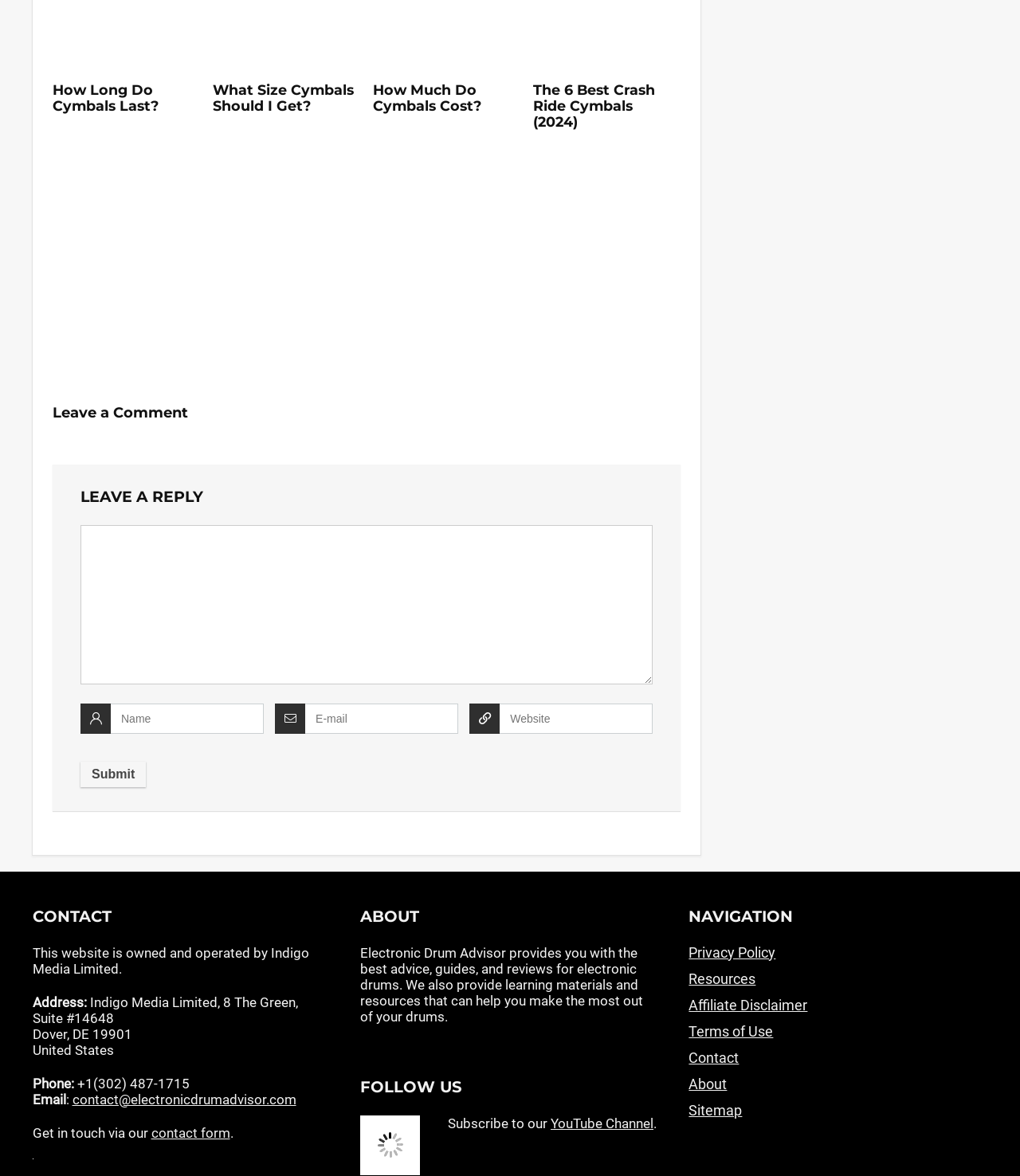What is the topic of the webpage?
Based on the image, give a one-word or short phrase answer.

Electronic Drums